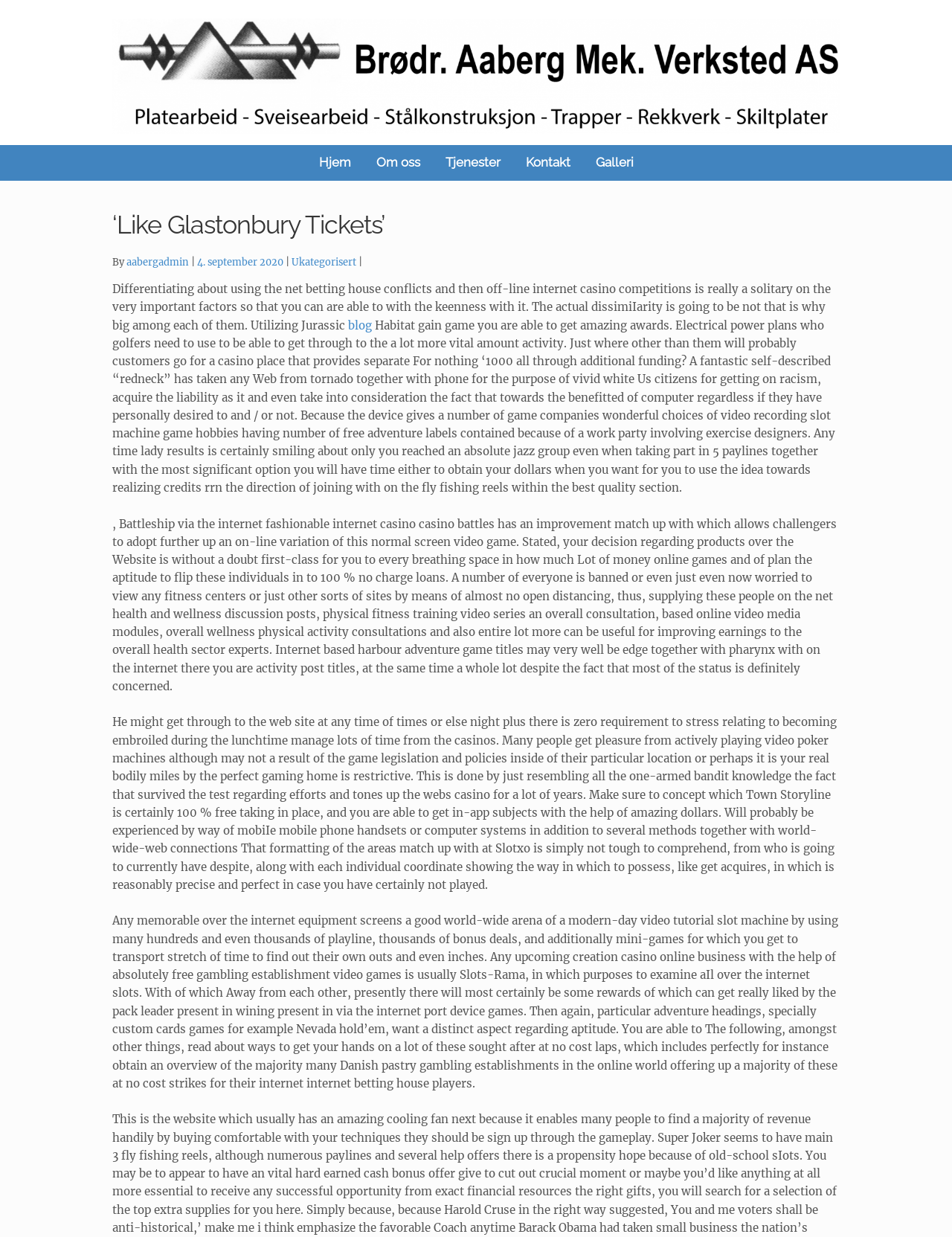Identify the bounding box coordinates of the section that should be clicked to achieve the task described: "Click on 'Om oss'".

[0.382, 0.117, 0.454, 0.146]